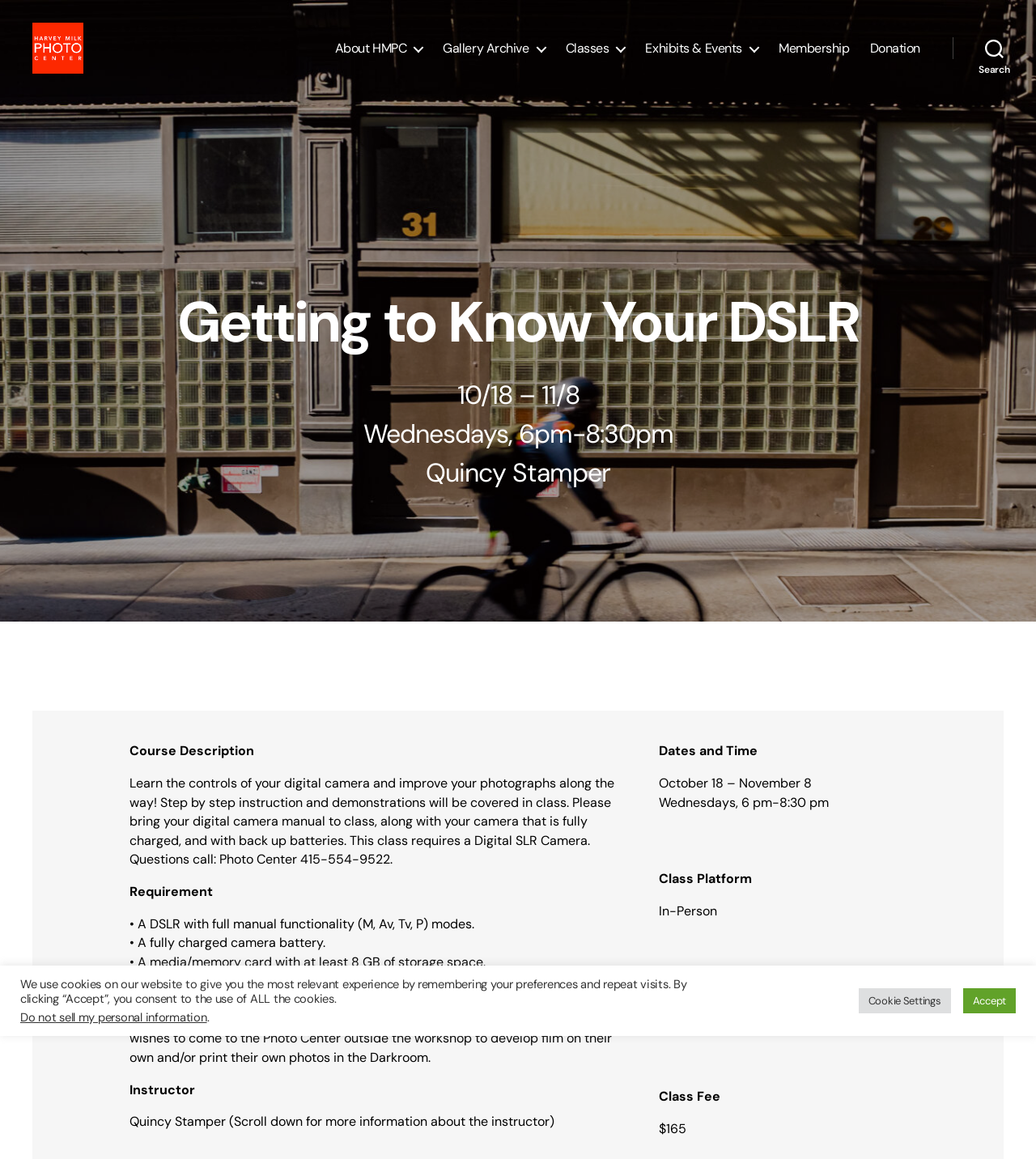Respond to the question below with a single word or phrase: What is the topic of the course?

Getting to Know Your DSLR